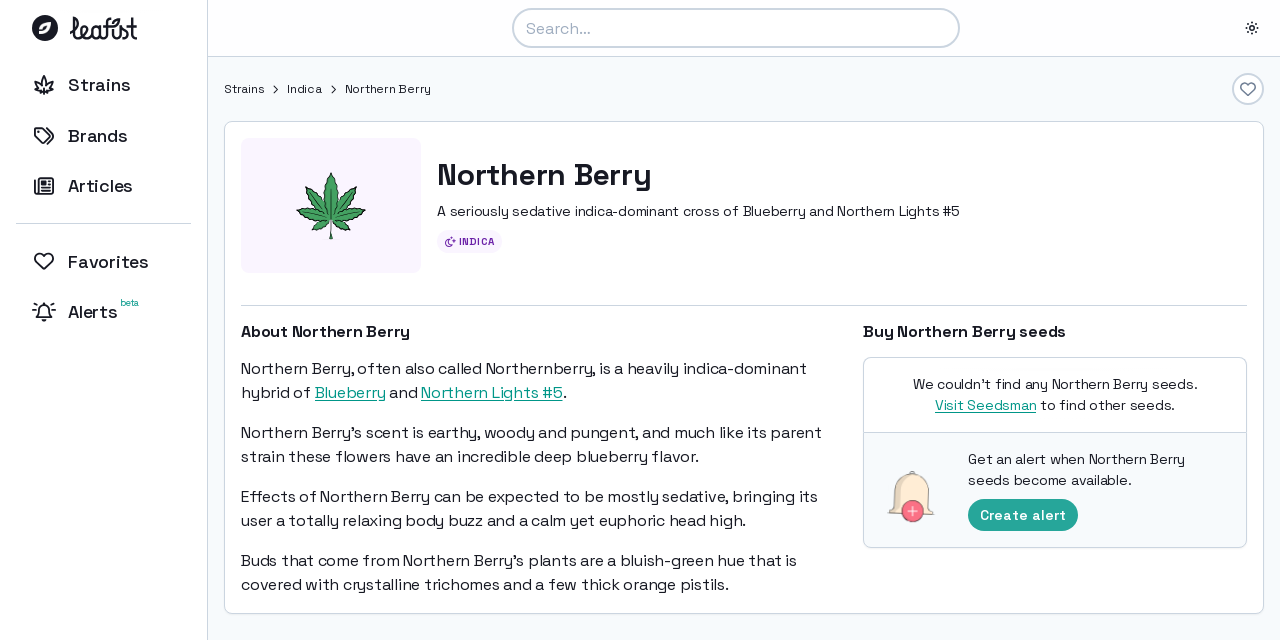Look at the image and answer the question in detail:
Where can I buy Northern Berry seeds?

I discovered this answer by looking at the section 'Buy Northern Berry seeds' where it provides a link to 'Visit Seedsman' to find other seeds.